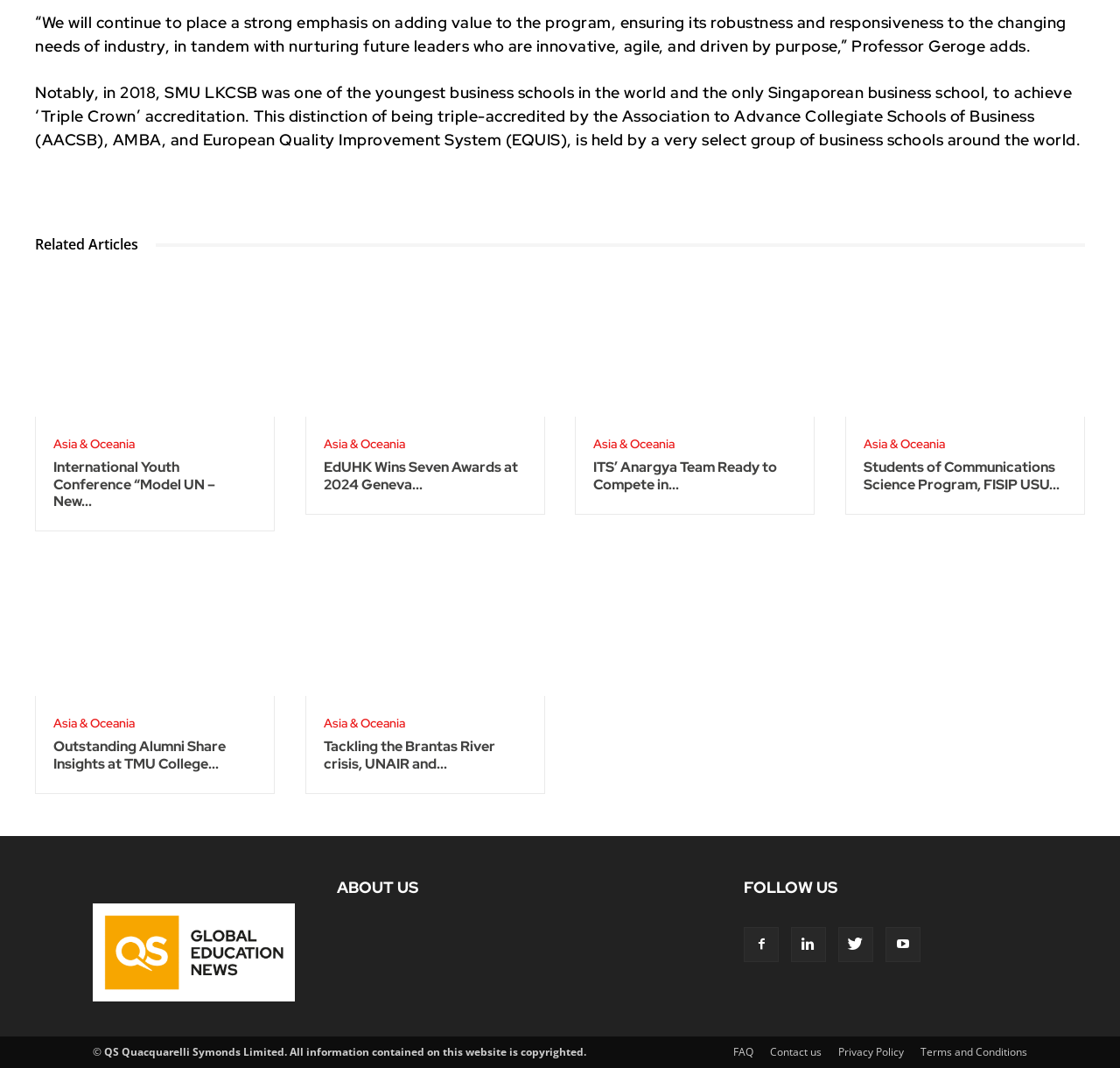Give a concise answer of one word or phrase to the question: 
What is the name of the program mentioned in the article about FISIP USU?

Communications Science